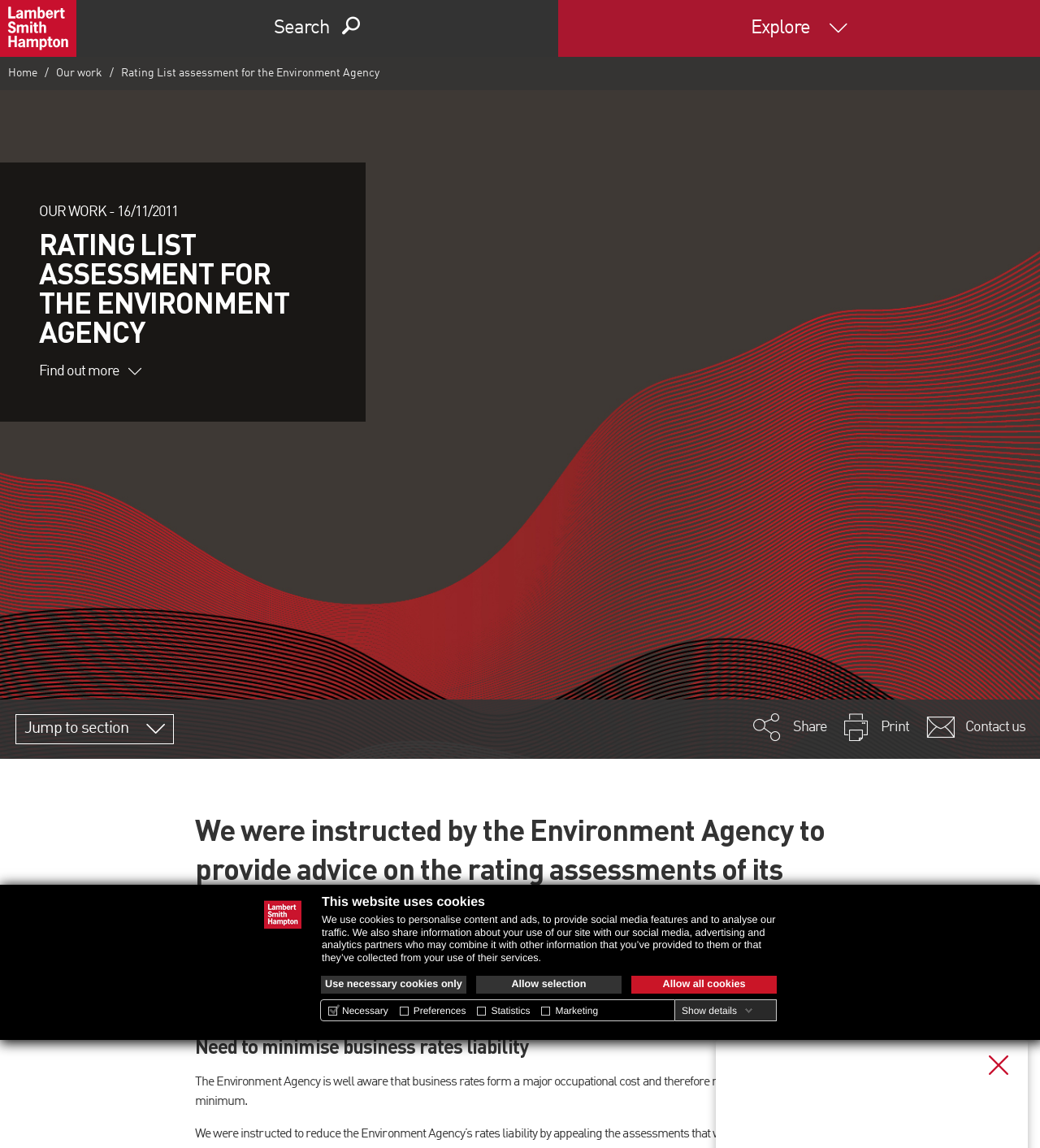Please mark the clickable region by giving the bounding box coordinates needed to complete this instruction: "Click the Lambert Smith Hampton logo".

[0.0, 0.0, 0.073, 0.05]